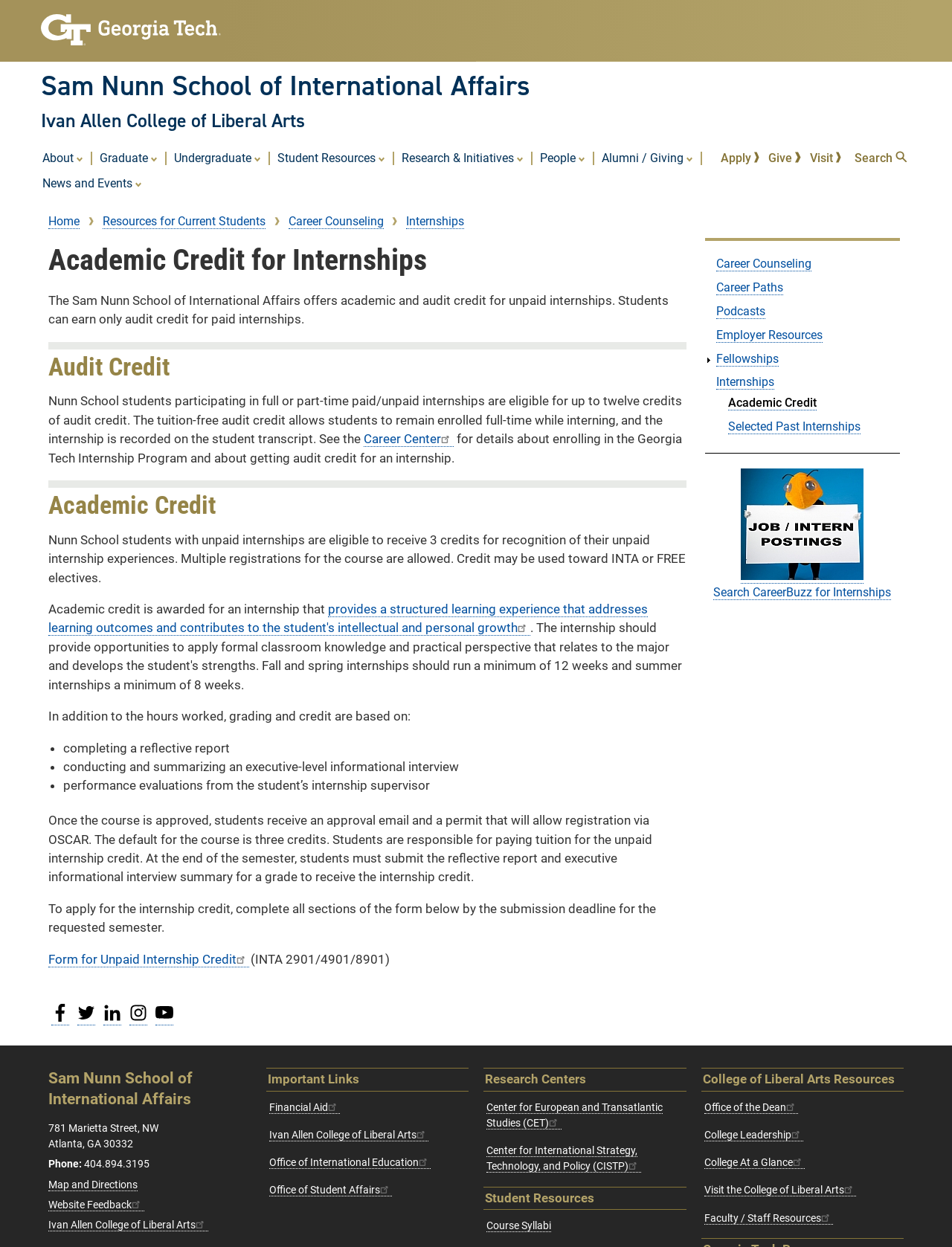How many credits can students receive for an unpaid internship?
Provide a thorough and detailed answer to the question.

The webpage states that Nunn School students with unpaid internships are eligible to receive 3 credits for recognition of their unpaid internship experiences.